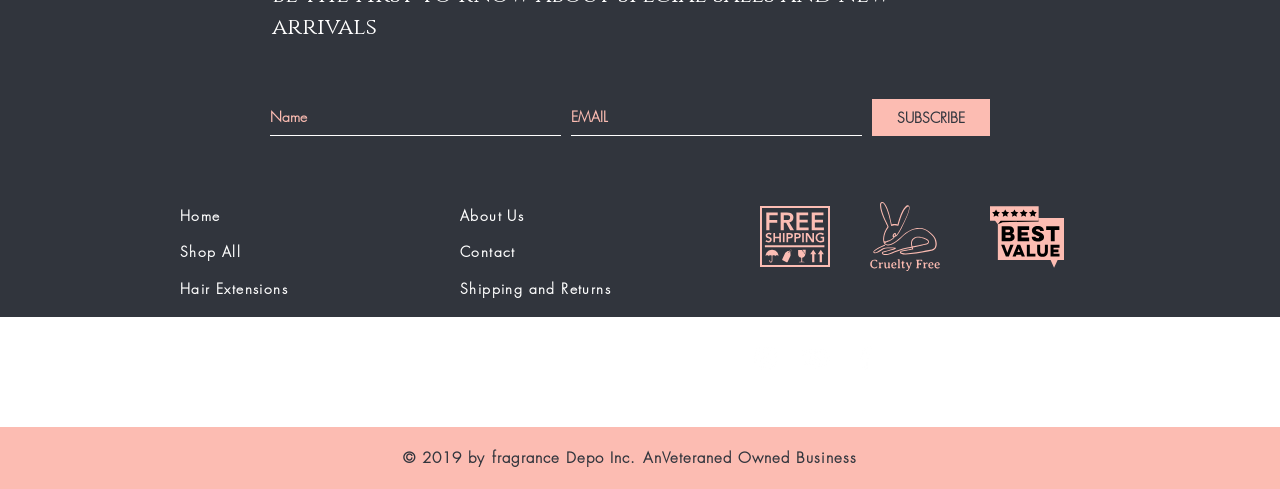Please locate the bounding box coordinates of the element that should be clicked to complete the given instruction: "Subscribe to the newsletter".

[0.681, 0.202, 0.773, 0.278]